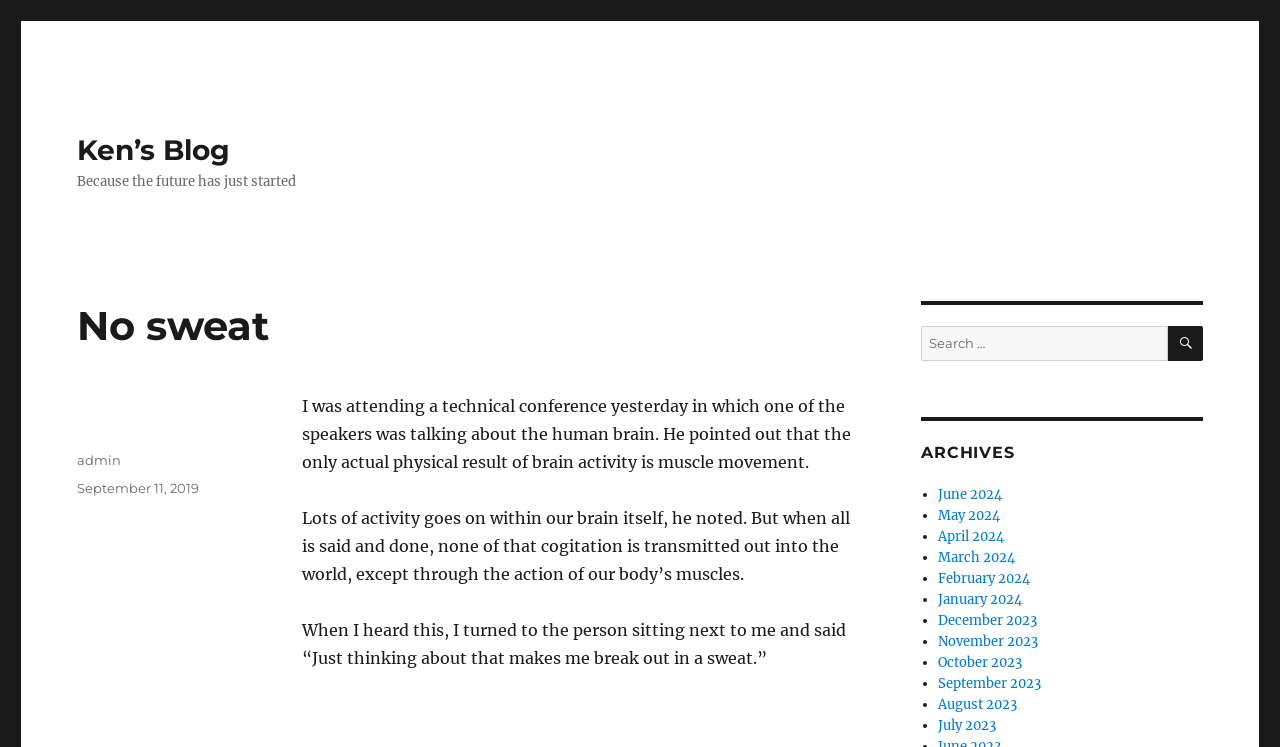Identify the bounding box coordinates for the element you need to click to achieve the following task: "View the archives". Provide the bounding box coordinates as four float numbers between 0 and 1, in the form [left, top, right, bottom].

[0.72, 0.592, 0.94, 0.62]